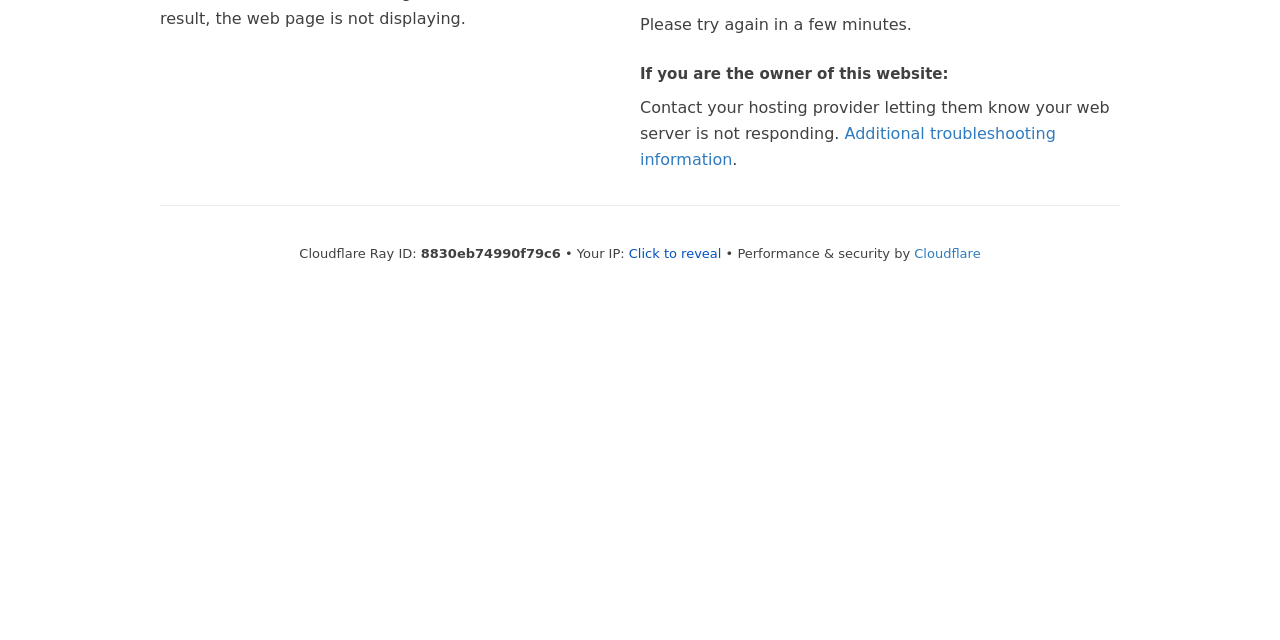Provide the bounding box for the UI element matching this description: "Click to reveal".

[0.491, 0.384, 0.564, 0.407]